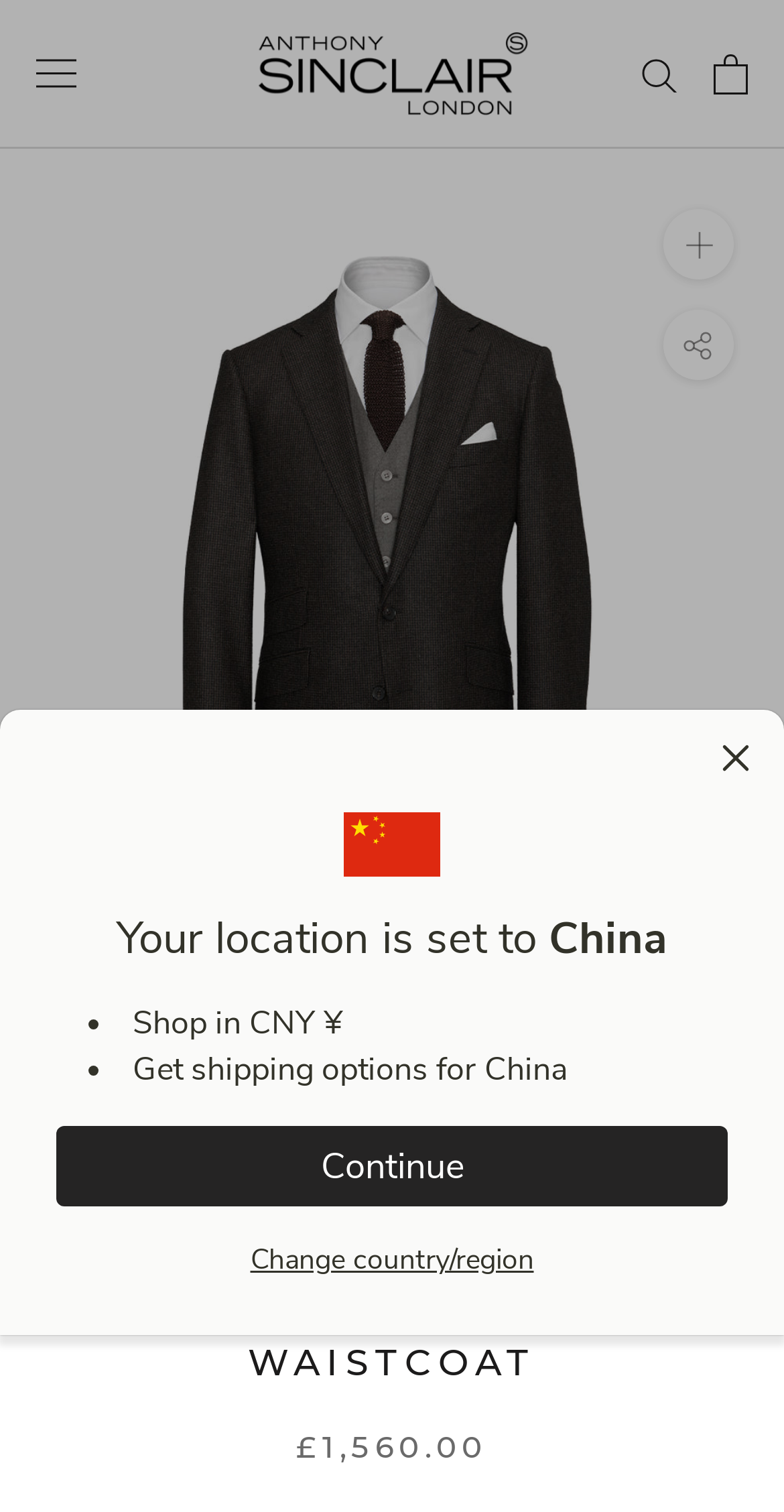Is there a search function? Using the information from the screenshot, answer with a single word or phrase.

Yes